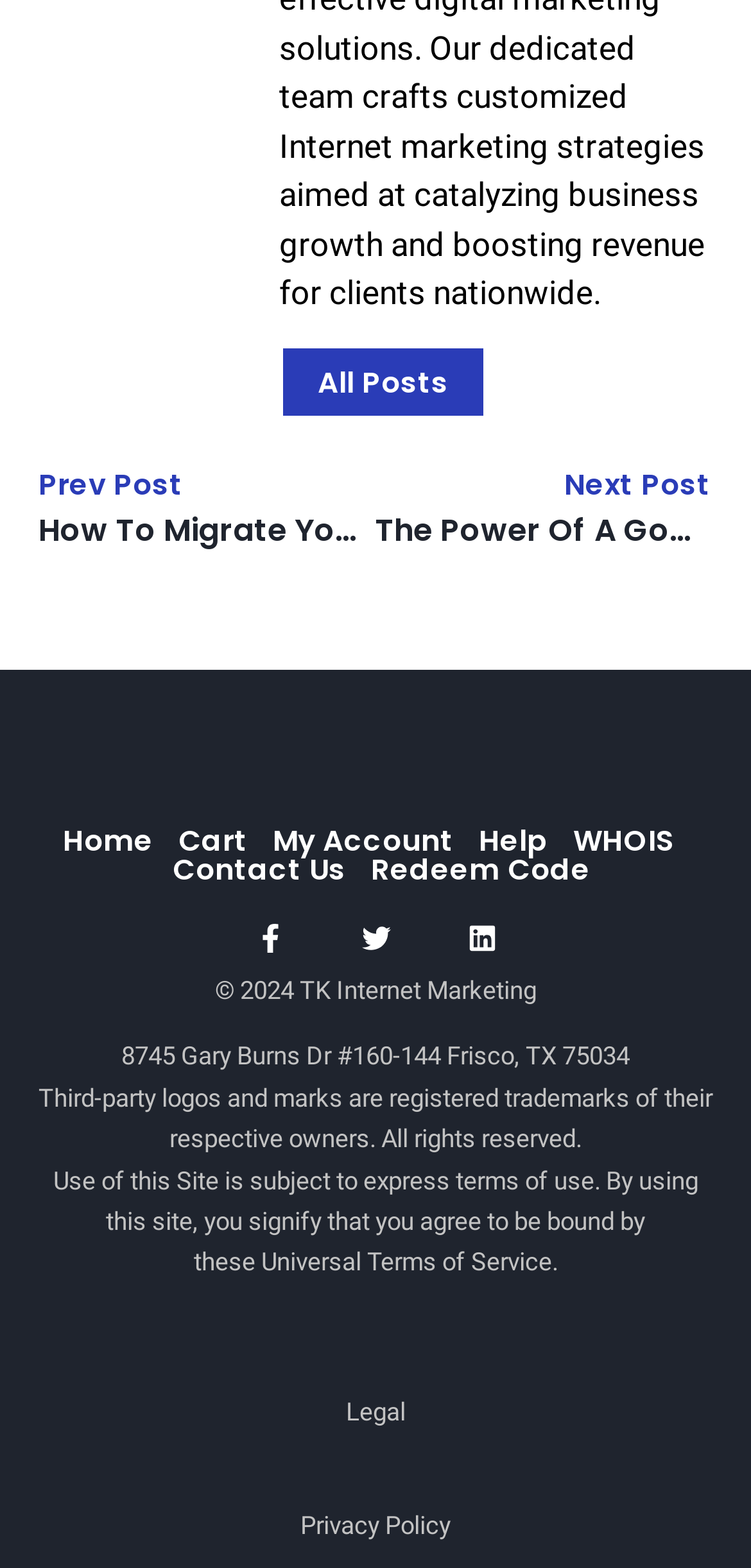What social media platforms are linked?
Please provide a comprehensive answer based on the details in the screenshot.

I found the social media links by looking at the image elements with OCR text 'Facebook-f', 'Twitter', and 'Linkedin', which are located at the bottom of the webpage.